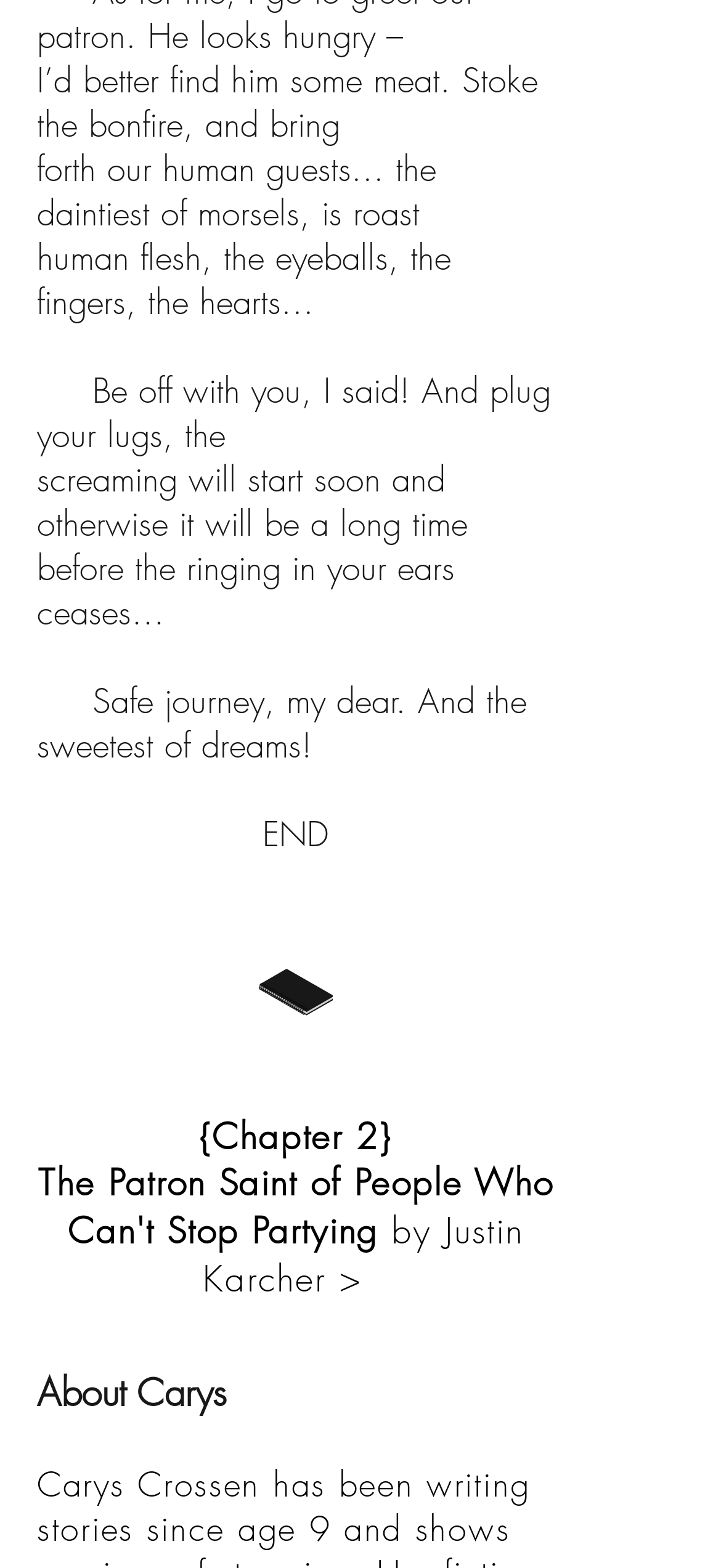Please examine the image and answer the question with a detailed explanation:
What is the speaker's advice to someone?

The speaker says 'Safe journey, my dear. And the sweetest of dreams!' in the text, indicating that the speaker is wishing someone a safe journey.